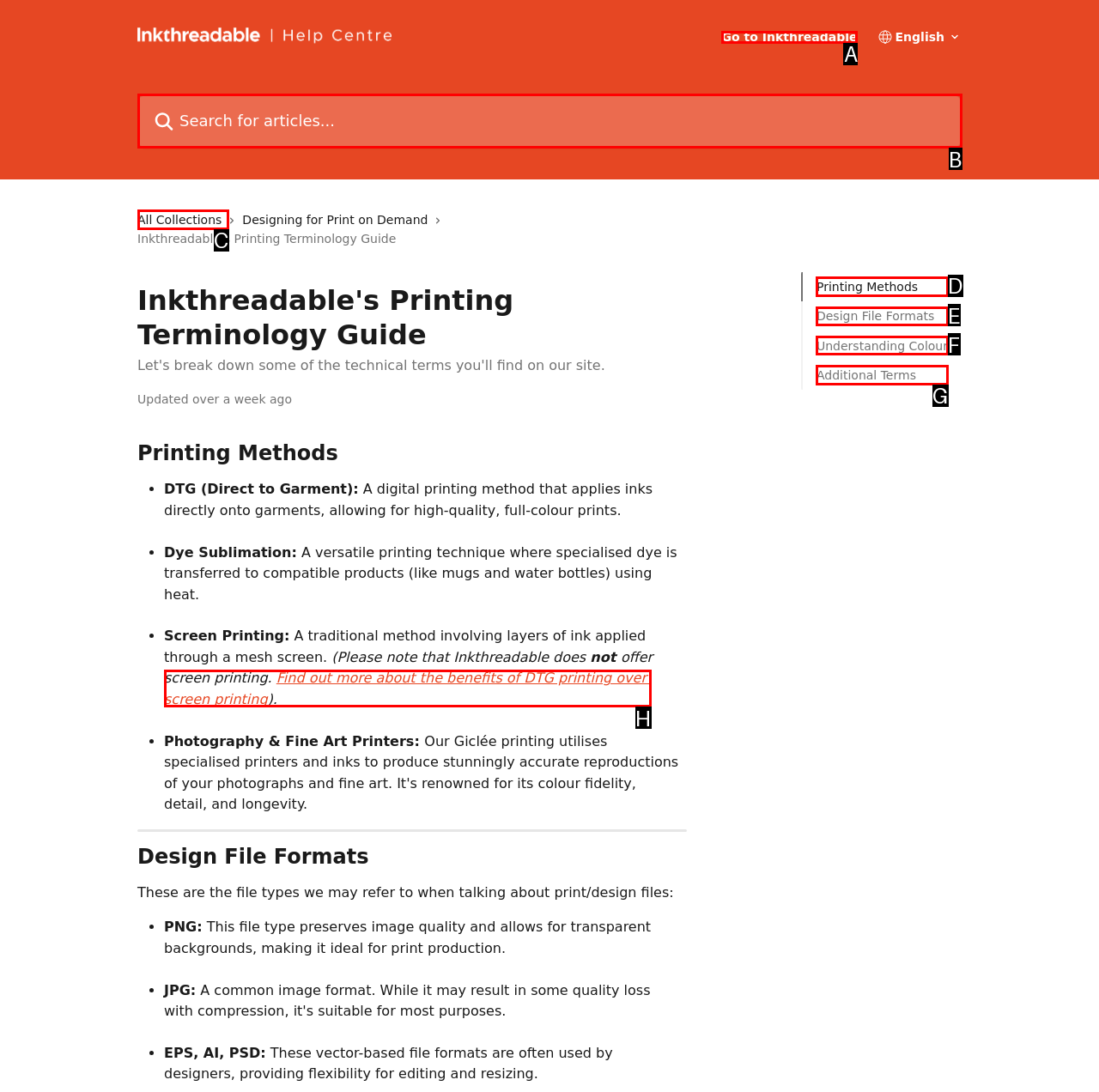Determine the right option to click to perform this task: Search for articles
Answer with the correct letter from the given choices directly.

B